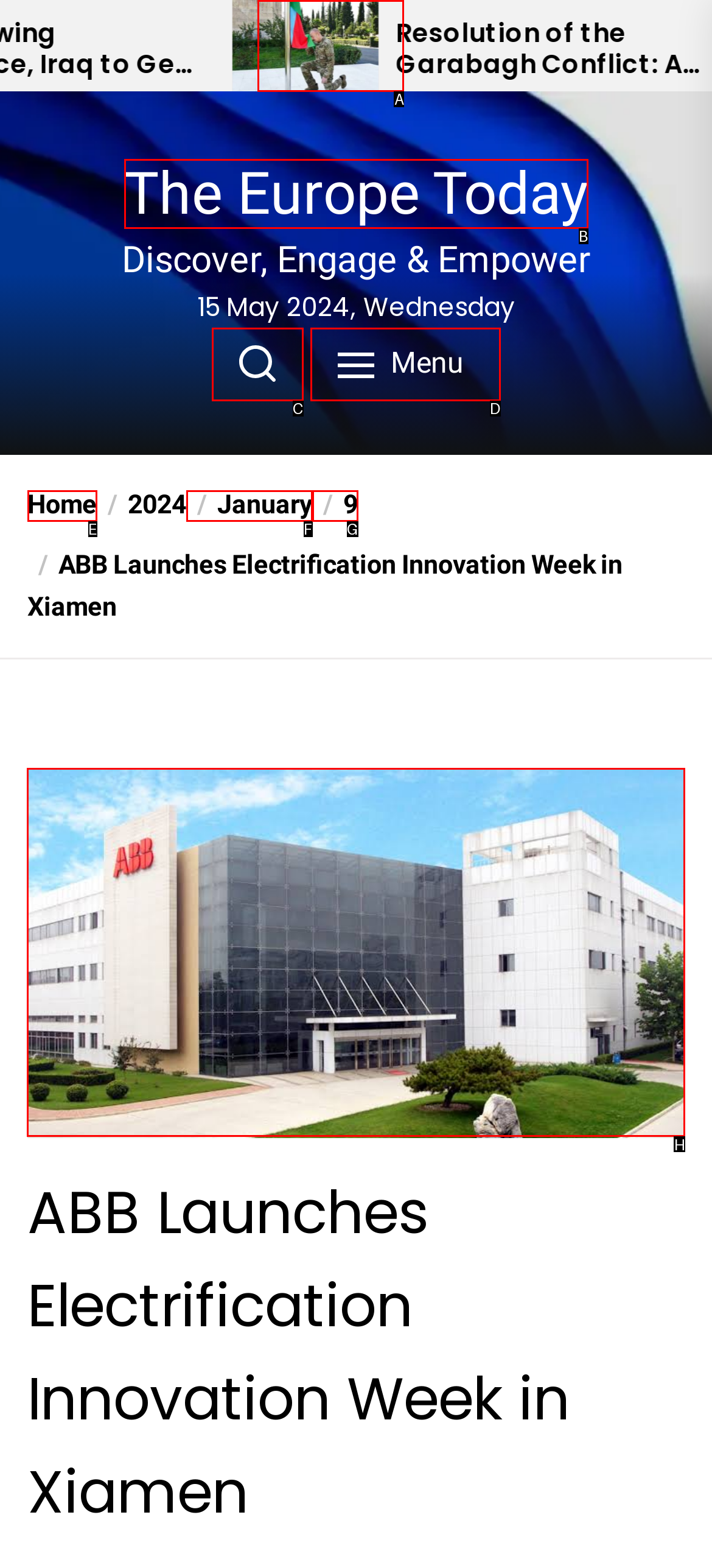Determine the right option to click to perform this task: View the image of ABB Launches Electrification Innovation Week in Xiamen
Answer with the correct letter from the given choices directly.

H